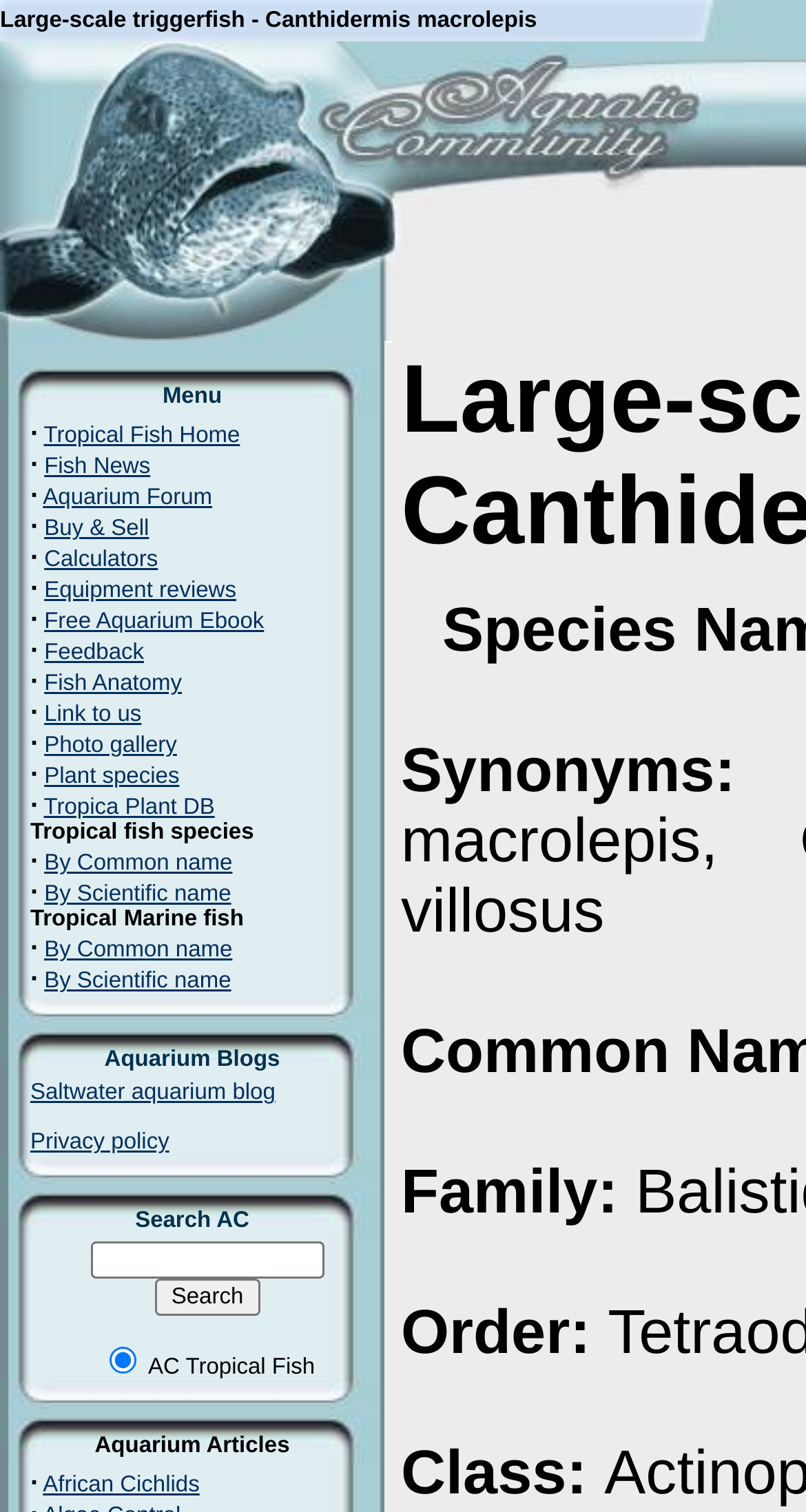Describe every aspect of the webpage comprehensively.

This webpage is about a large-scale triggerfish, specifically the Canthidermis macrolepis species. At the top of the page, there is a header section with two images of the fish, one on the left and one on the right, both taking up about half of the page width. Below the header, there is a menu section with a list of links to various topics, including Tropical Fish Home, Fish News, Aquarium Forum, and more. The menu is divided into two columns, with the links separated by dots.

Below the menu, there is a section with a table containing more links, including Aquarium Blogs, Saltwater aquarium blog, and Privacy policy. The table has two rows, with the first row containing the header "Aquarium Blogs" and the second row containing the links.

The overall layout of the page is organized, with clear headings and concise text. The images of the fish are prominently displayed at the top of the page, and the menu and links are neatly organized below.